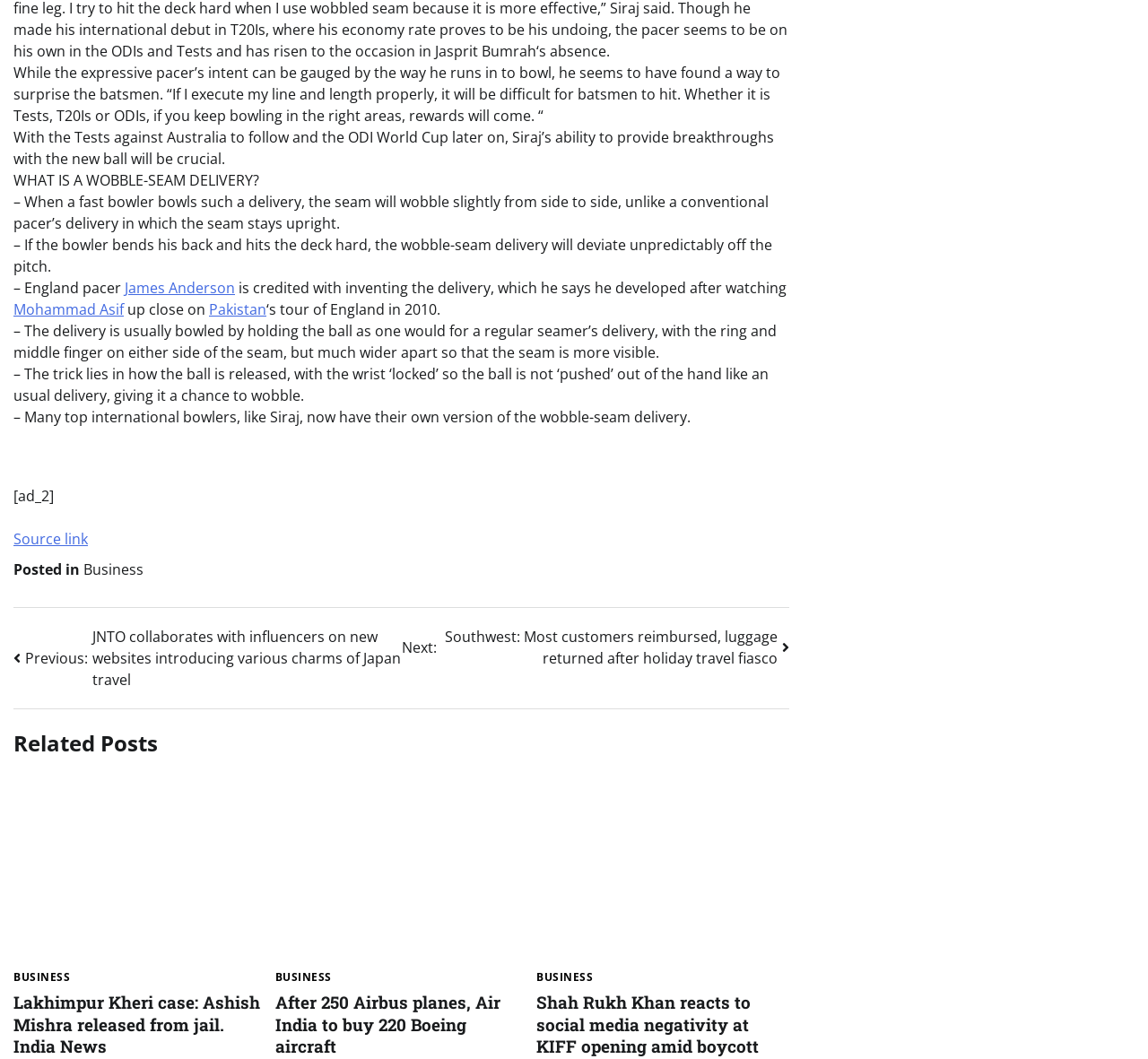Please locate the bounding box coordinates for the element that should be clicked to achieve the following instruction: "Click on the link 'After 250 Airbus planes, Air India to buy 220 Boeing aircraft'". Ensure the coordinates are given as four float numbers between 0 and 1, i.e., [left, top, right, bottom].

[0.24, 0.936, 0.436, 0.999]